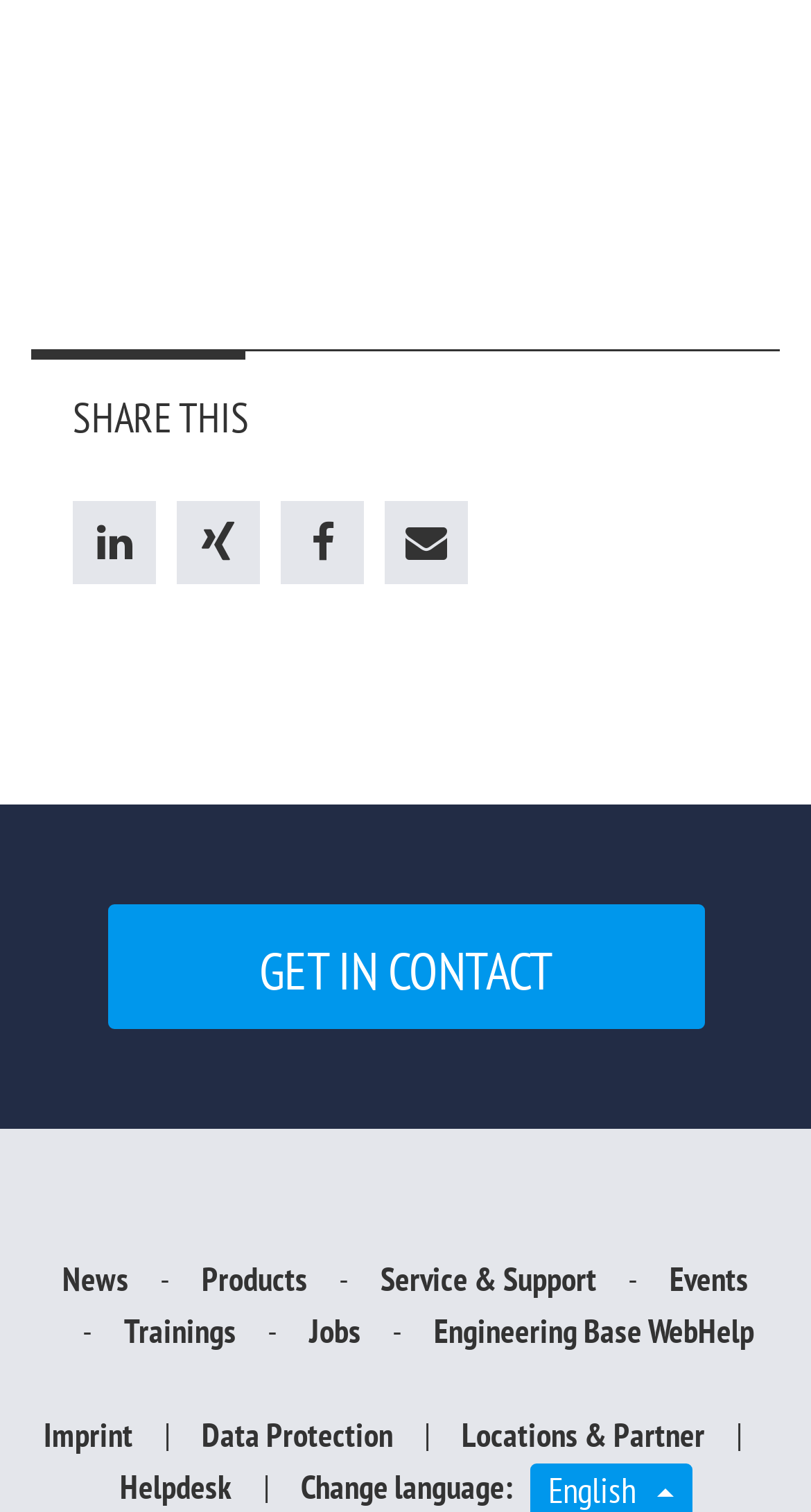What is the purpose of the 'Change language:' text?
Give a single word or phrase answer based on the content of the image.

To change language